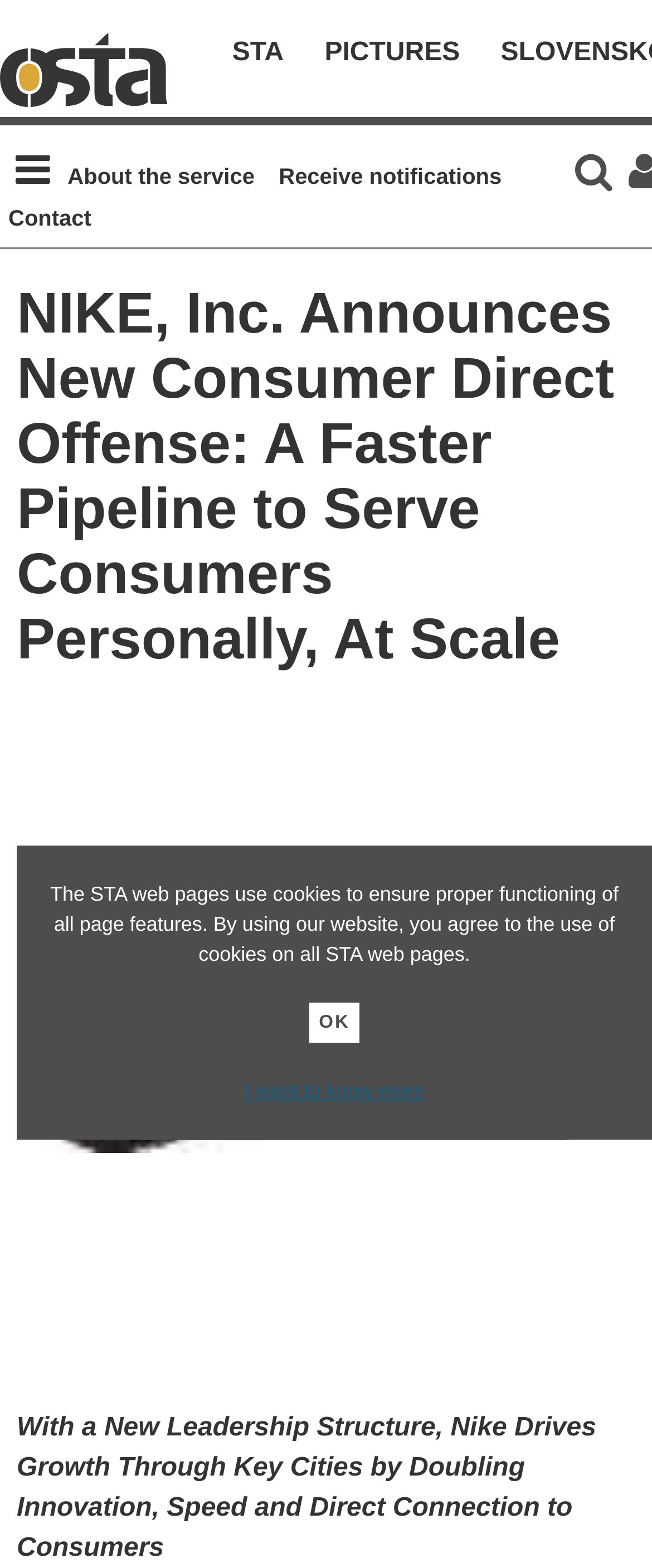Explain the webpage in detail, including its primary components.

The webpage appears to be an article or news page from NIKE, Inc. The top section of the page features a heading "O-STA" with a link and an image beside it. Below this, there are three links: "STA", "PICTURES", and a search bar with a magnifying glass icon on the right side.

On the left side of the page, there is a menu icon represented by three horizontal lines. Below this, there are three links: "About the service", "Receive notifications", and "Contact". The main content of the page starts with a heading that announces a new consumer direct offense strategy by NIKE, Inc. This heading is followed by a large image that takes up most of the page.

Below the image, there is a paragraph of text that summarizes the new strategy, stating that NIKE, Inc. will drive growth through key cities by doubling innovation, speed, and direct connection to consumers. At the bottom of the page, there is a notice about the use of cookies on the website, with an "OK" button and a link to learn more about the cookie policy.